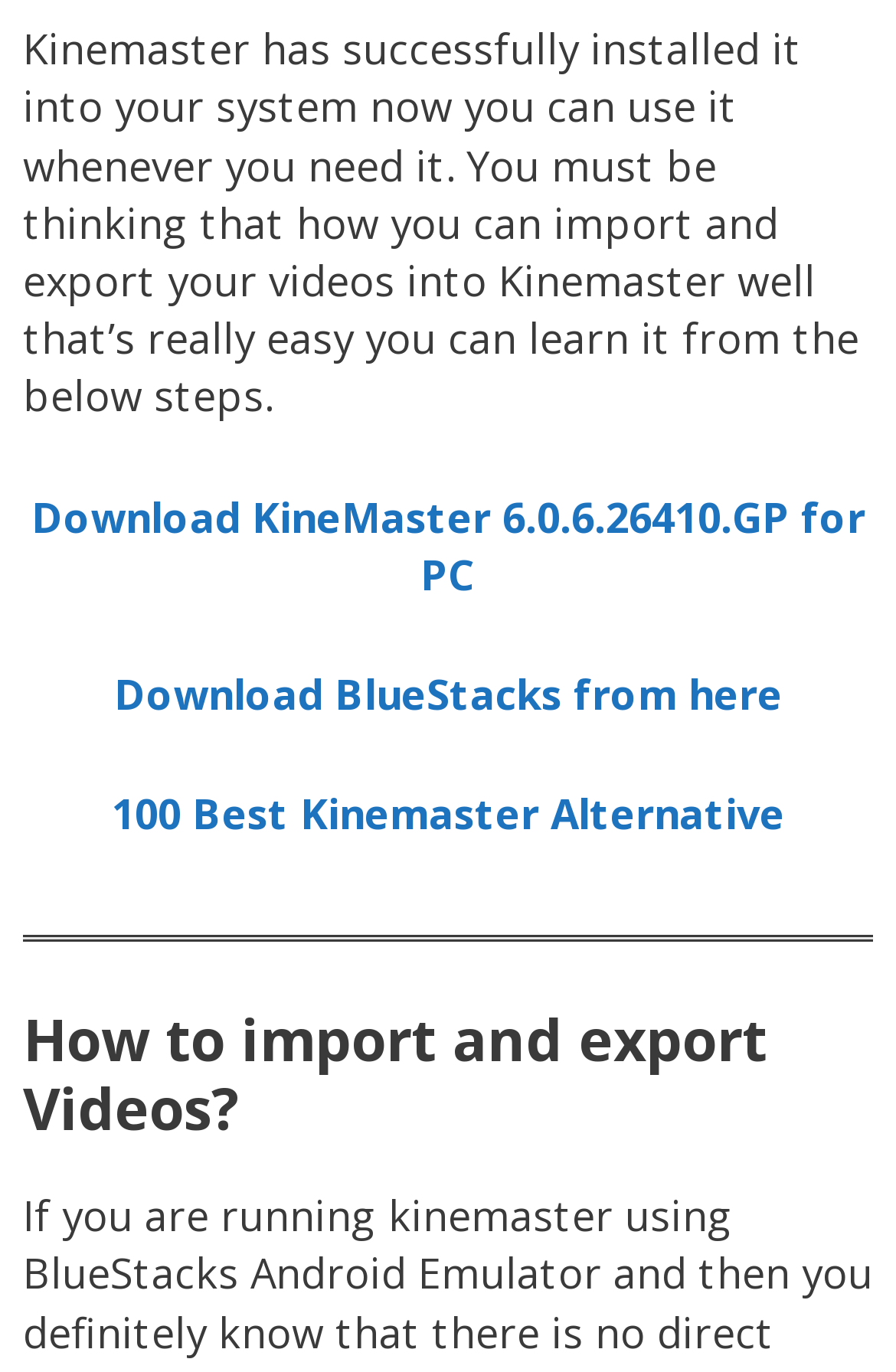Please find the bounding box for the UI element described by: "Download KineMaster 6.0.6.26410.GP for PC".

[0.035, 0.356, 0.965, 0.438]